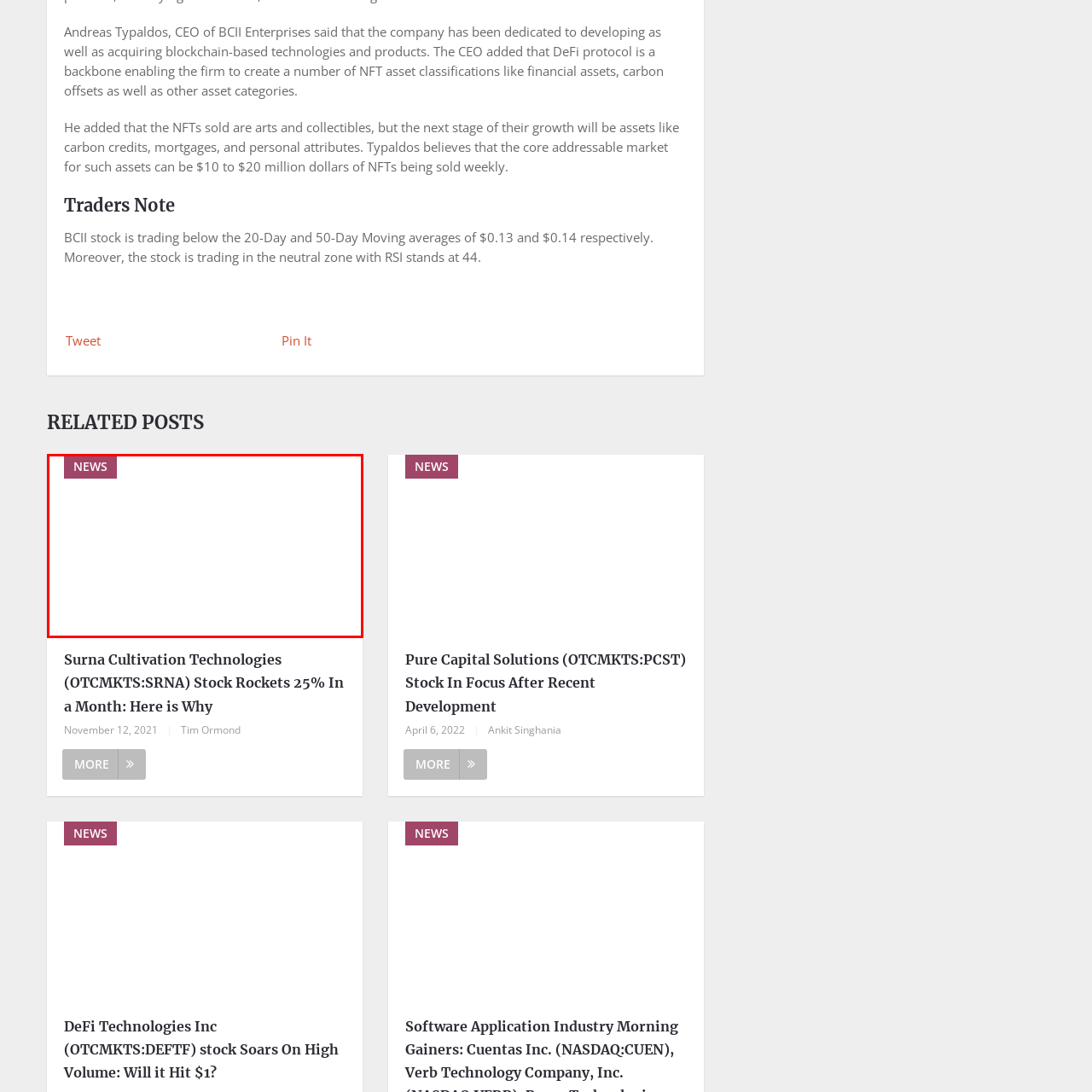Please provide a comprehensive description of the image that is enclosed within the red boundary.

The image features a prominent "NEWS" badge, signaling a focus on current market updates and developments. This visual element is part of a segment discussing the stock performance of Surna Cultivation Technologies (OTCMKTS:SRNA), highlighting a recent increase of 25% over the past month. The accompanying text elaborates on the implications of this growth and its relevance in the context of ongoing trends within the company. The badge serves to draw attention to significant newsworthy information that may interest investors and market watchers.